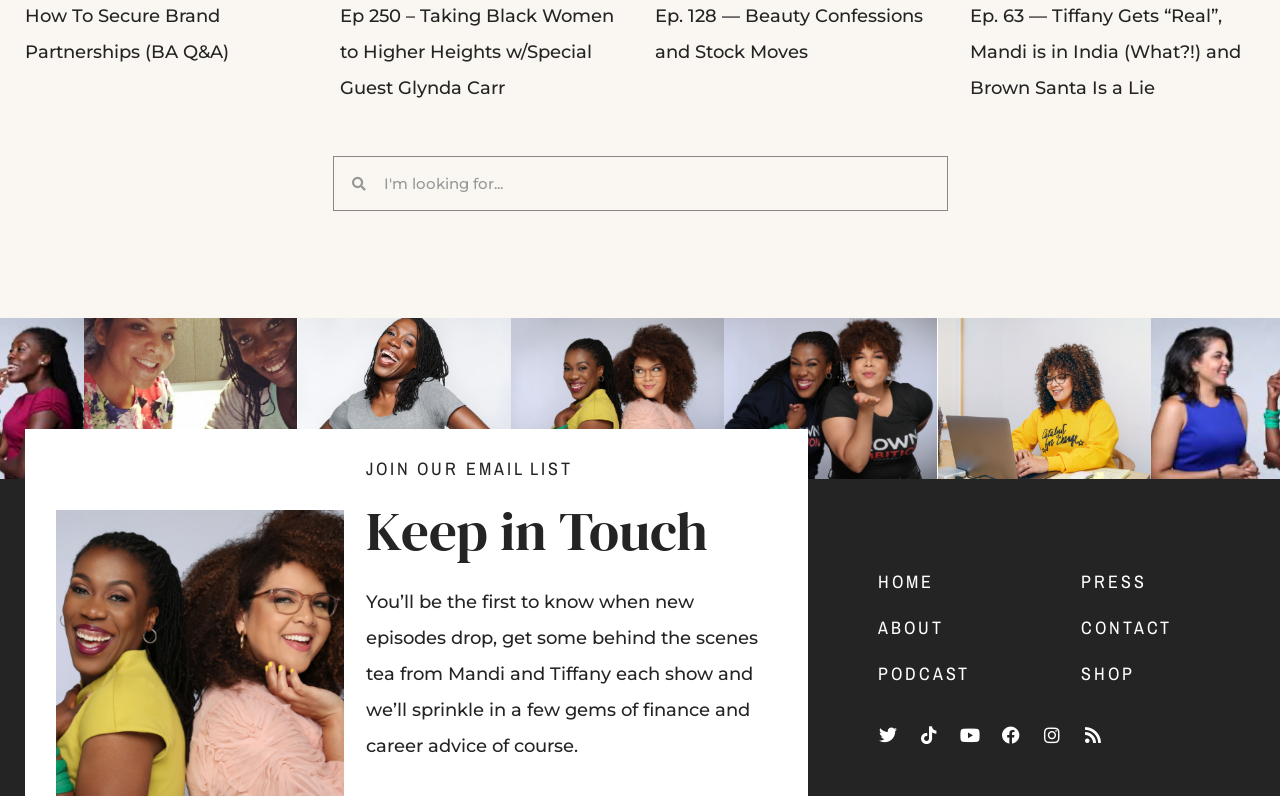What type of content is featured in the carousel?
Please provide a detailed and comprehensive answer to the question.

The carousel is located in the middle of the webpage, and it features a series of images that can be scrolled through horizontally. The images appear to be related to the podcast or its hosts, and they may be used to showcase different episodes or topics.